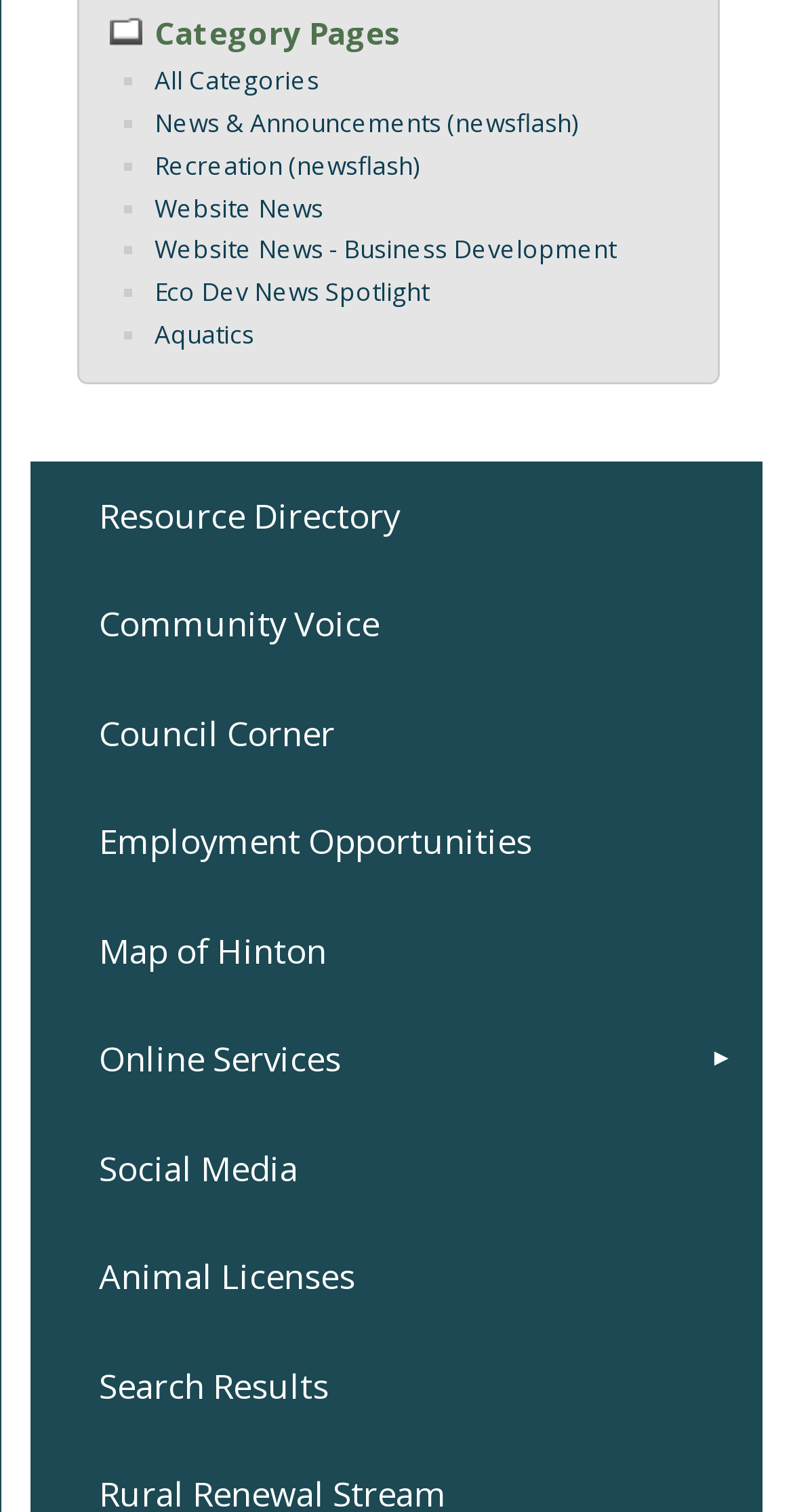Can you find the bounding box coordinates of the area I should click to execute the following instruction: "View Resource Directory"?

[0.039, 0.305, 0.961, 0.377]